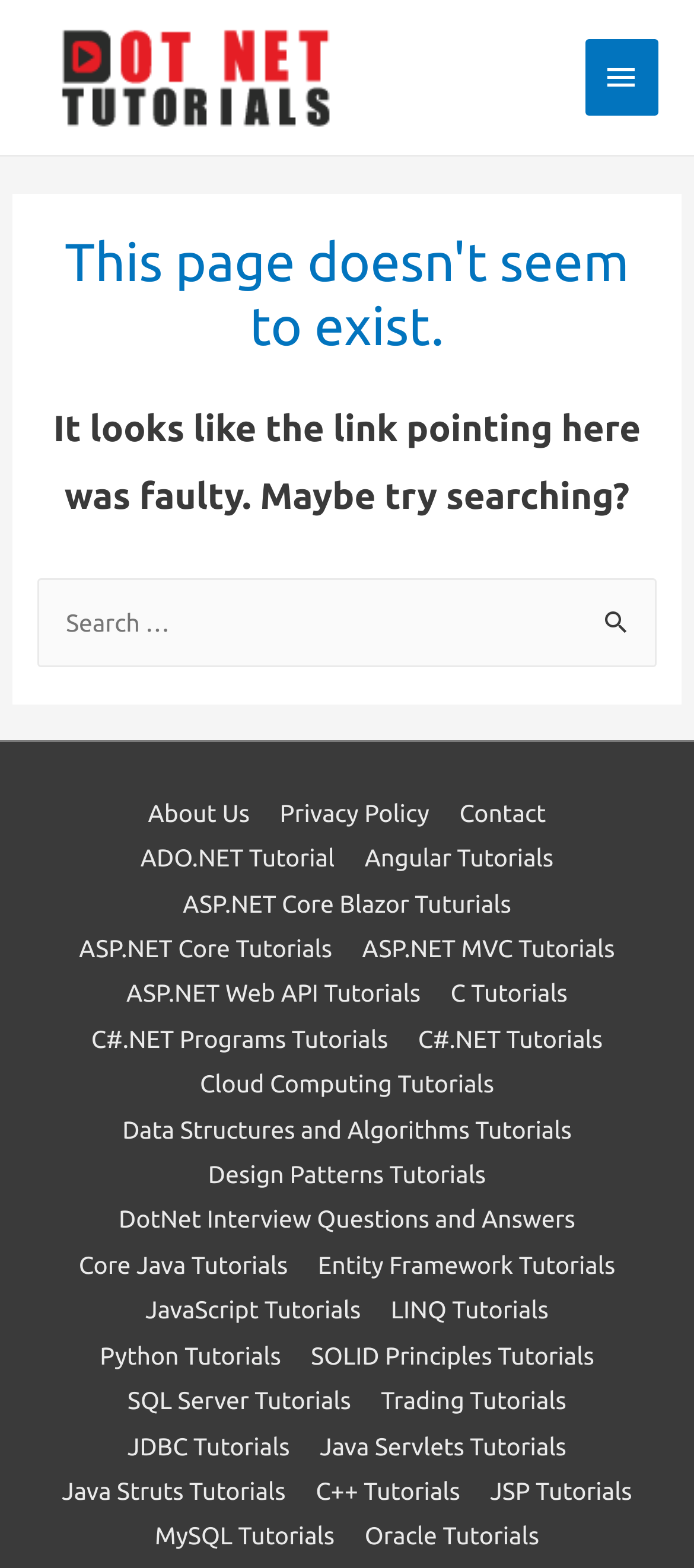Please identify the bounding box coordinates of the region to click in order to complete the task: "Go to About Us page". The coordinates must be four float numbers between 0 and 1, specified as [left, top, right, bottom].

[0.196, 0.509, 0.377, 0.527]